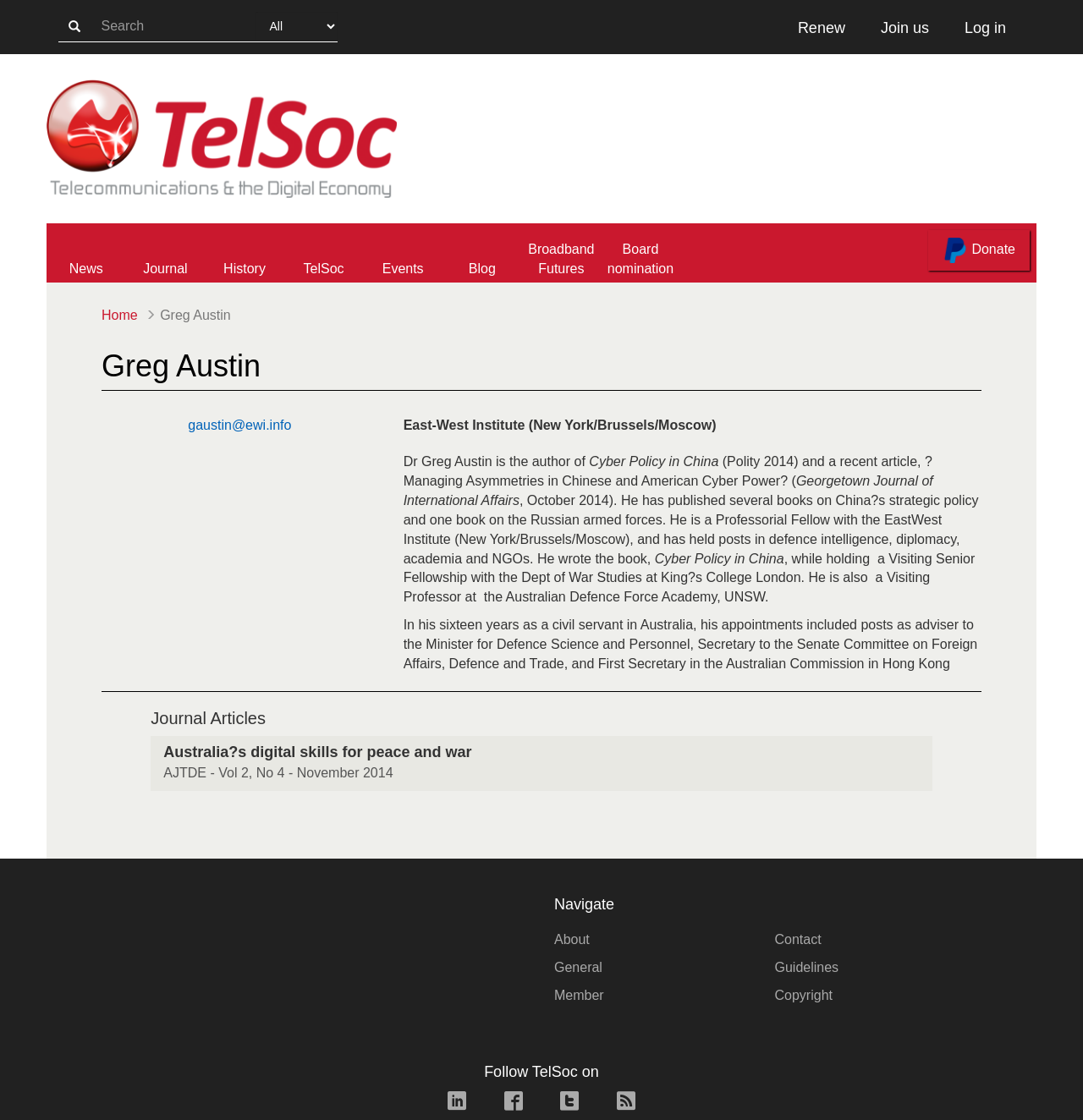Provide the bounding box coordinates of the HTML element described by the text: "parent_node: Search name="search_key" placeholder="Search"".

[0.084, 0.011, 0.24, 0.036]